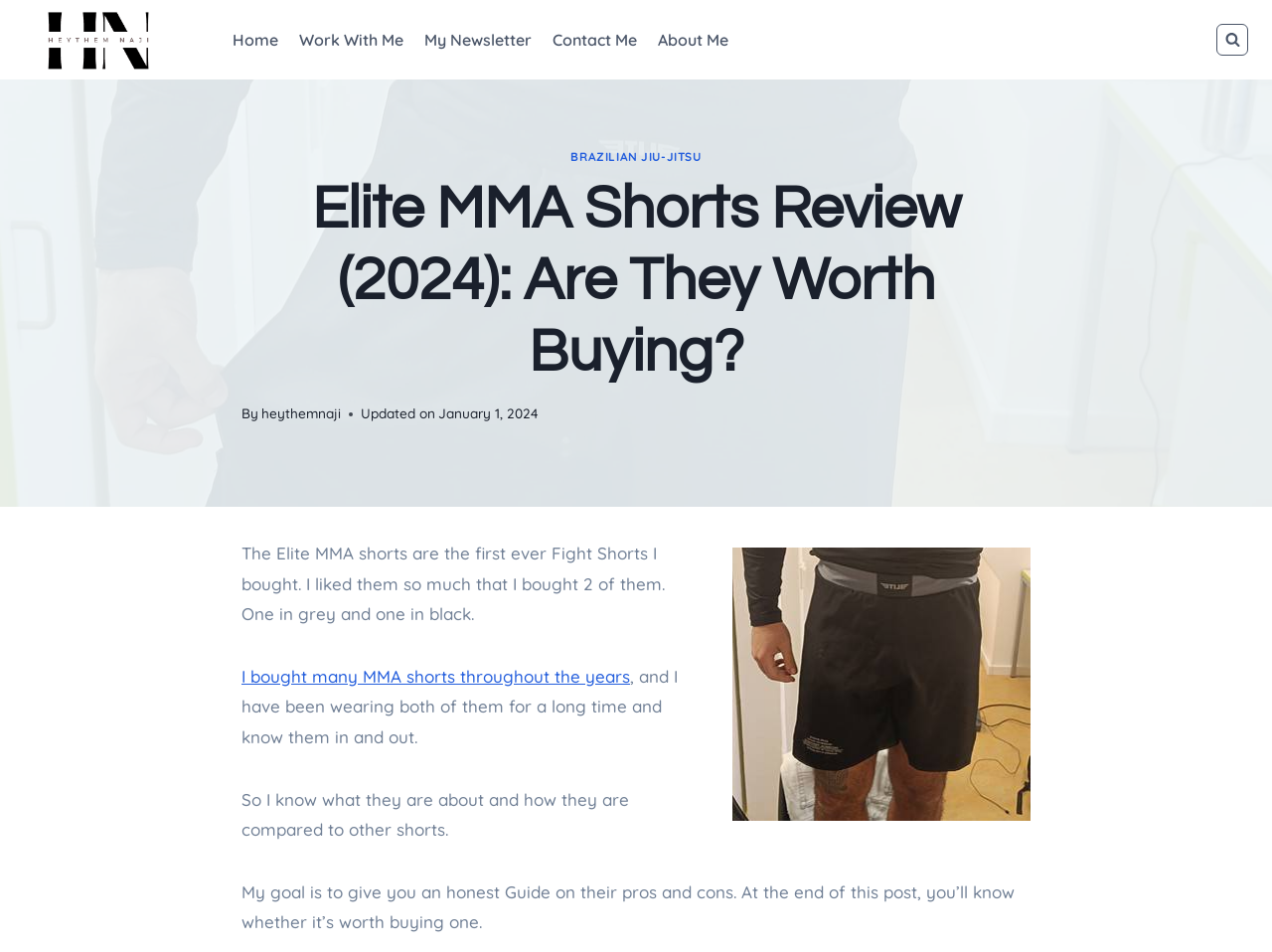Provide a thorough and detailed response to the question by examining the image: 
How many Elite MMA shorts did the author buy?

The number of Elite MMA shorts the author bought can be found by reading the text 'The Elite MMA shorts are the first ever Fight Shorts I bought. I liked them so much that I bought 2 of them.', which indicates that the author bought 2 Elite MMA shorts.